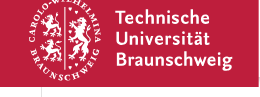What is the typeface of the university's name?
Give a one-word or short-phrase answer derived from the screenshot.

bold